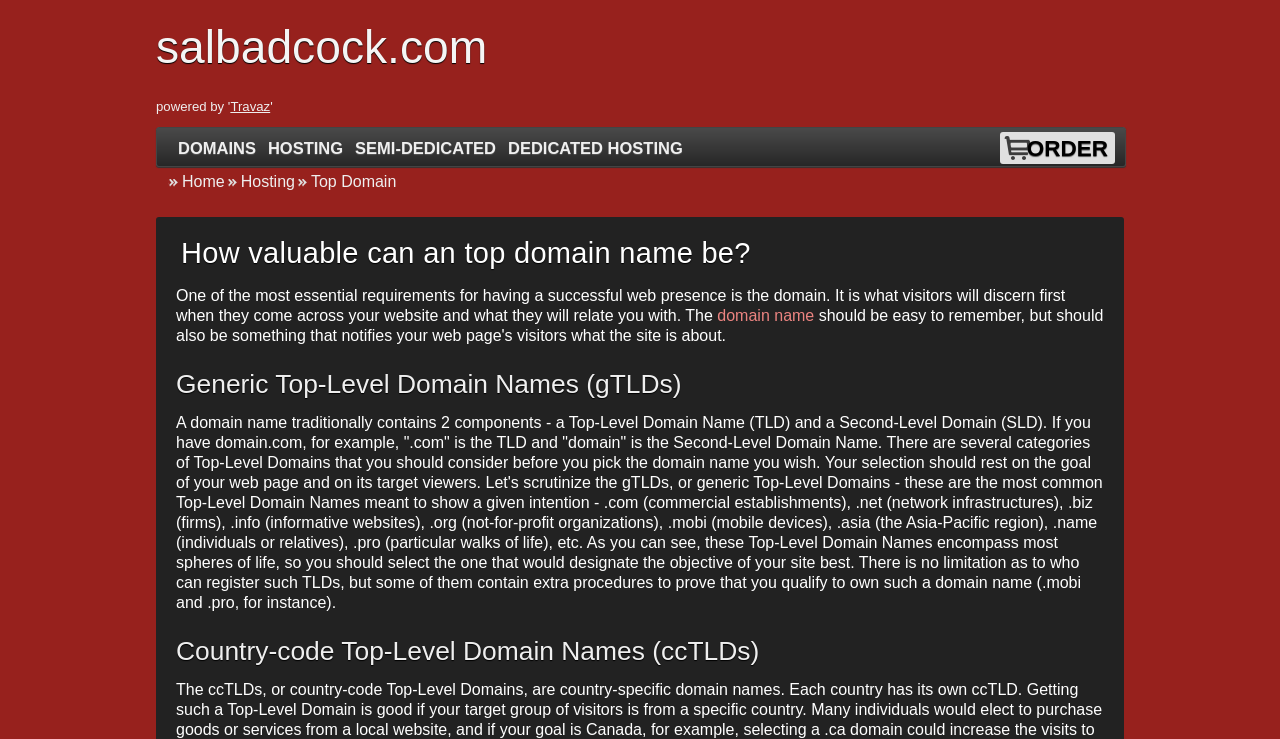Please provide a comprehensive answer to the question below using the information from the image: What is the purpose of .com TLD?

According to the webpage, .com TLD is meant to show a commercial intention, which means it is suitable for commercial establishments.